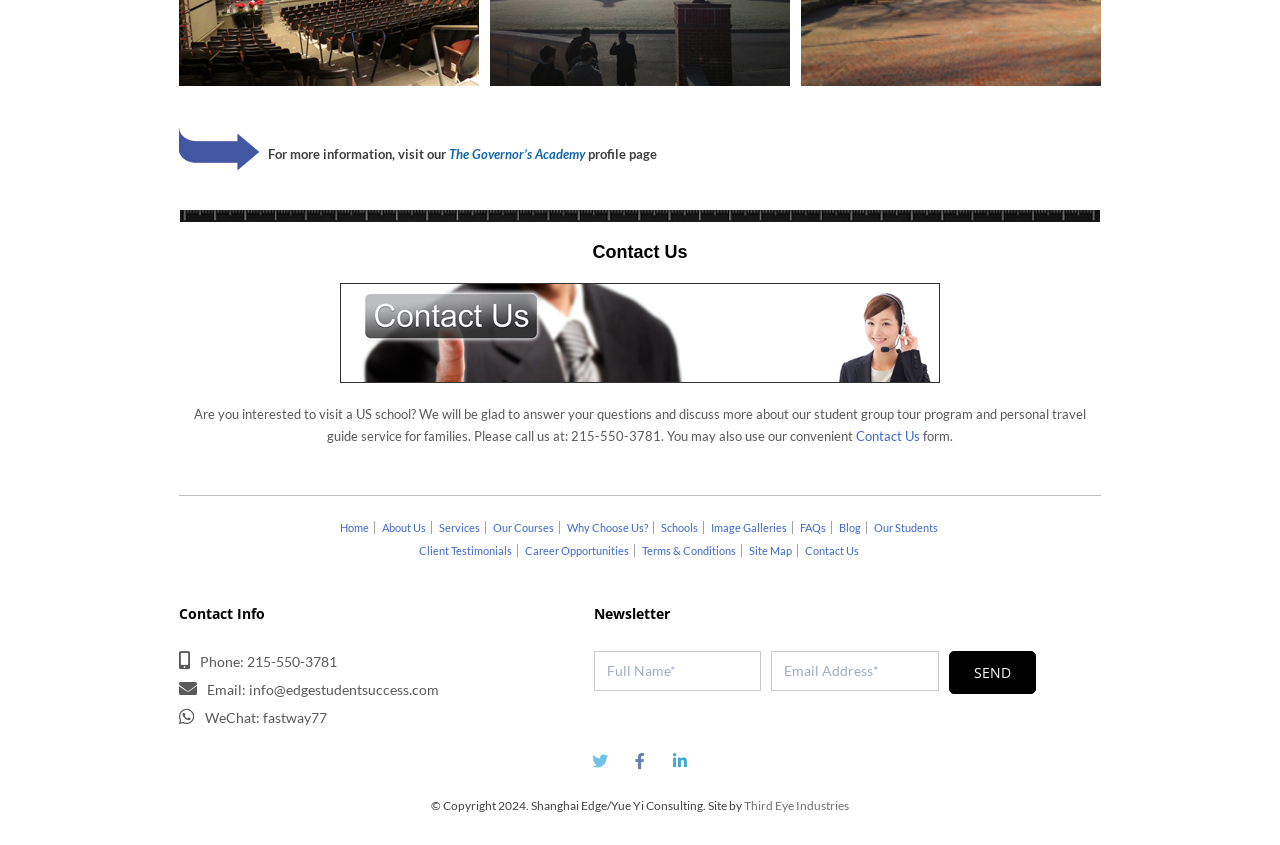What is the name of the academy?
Using the information presented in the image, please offer a detailed response to the question.

The question can be answered by looking at the link text 'The Governor’s Academy' which is located at the top of the webpage, indicating that it is the name of the academy.